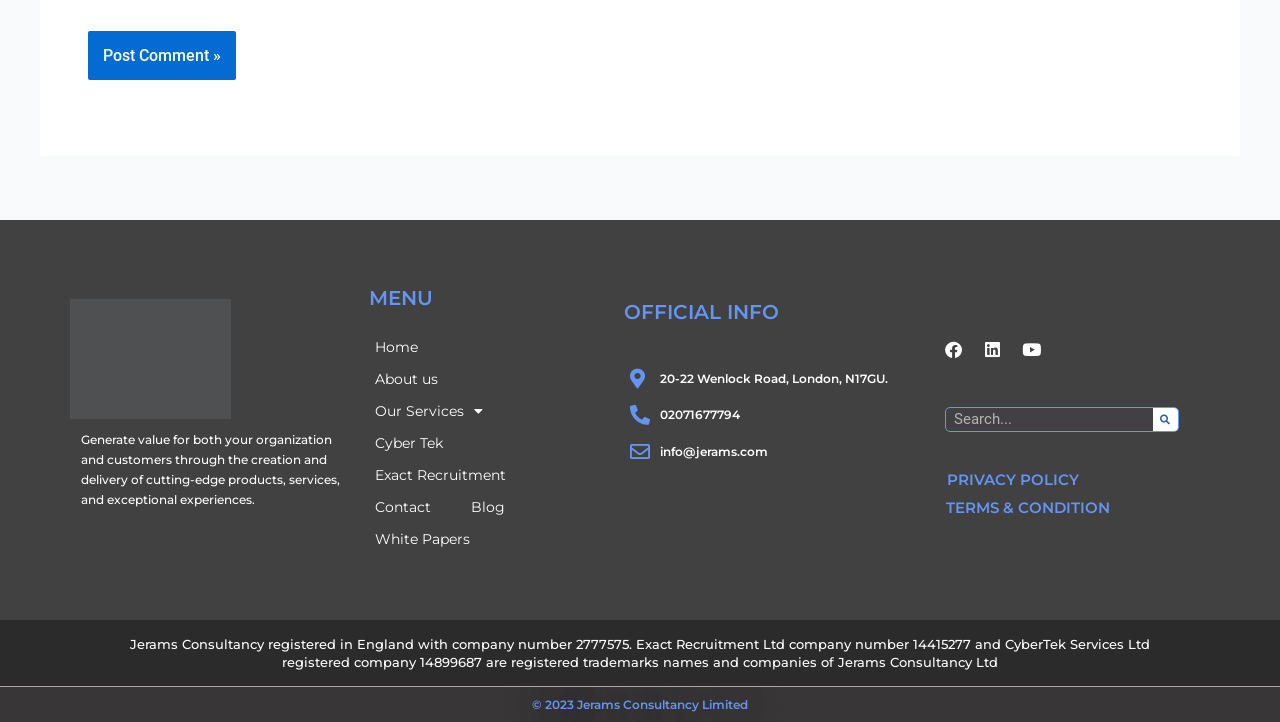Specify the bounding box coordinates of the area to click in order to execute this command: 'Contact us through 'info@jerams.com''. The coordinates should consist of four float numbers ranging from 0 to 1, and should be formatted as [left, top, right, bottom].

[0.492, 0.608, 0.695, 0.644]